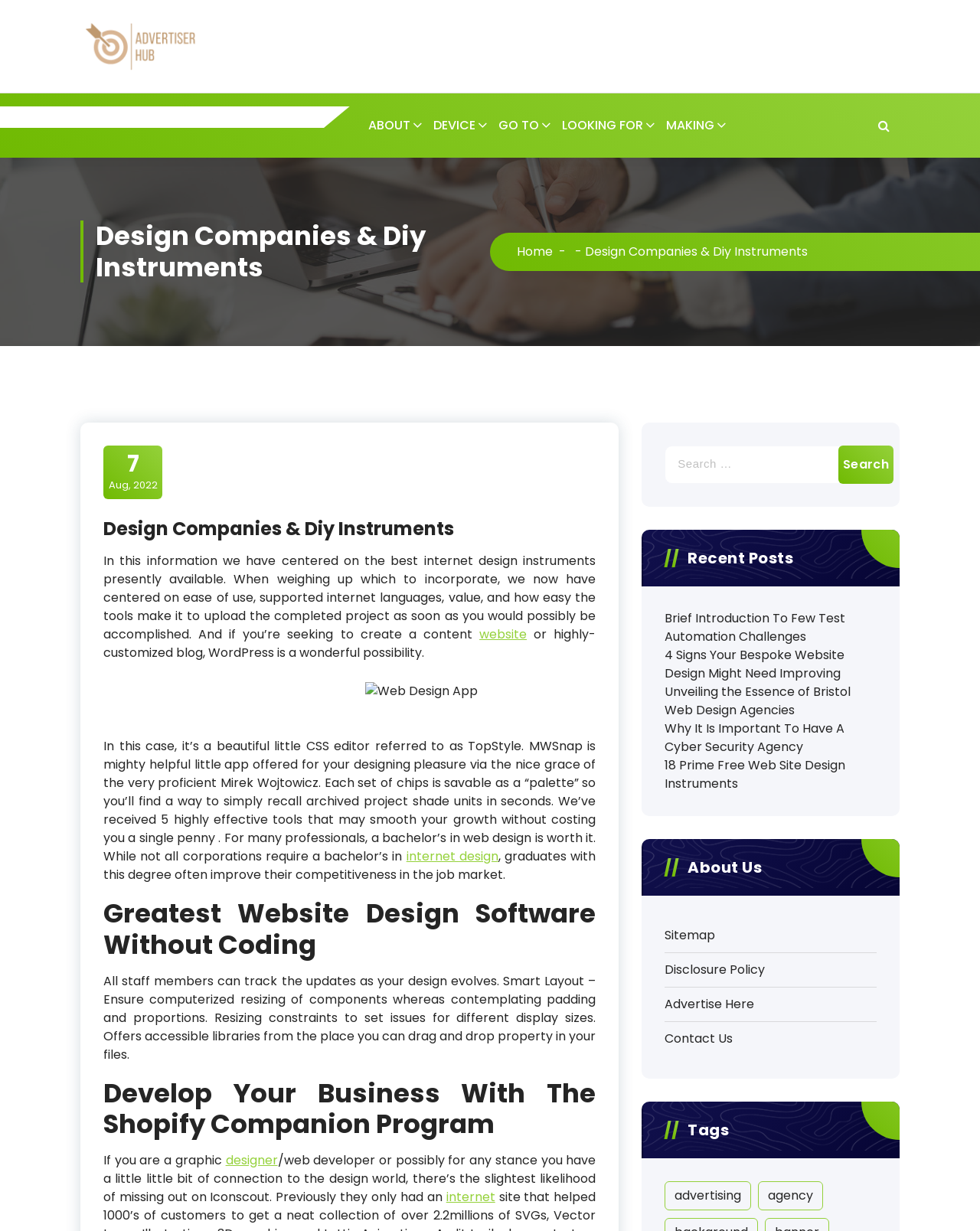Respond with a single word or phrase to the following question: What is the name of the CSS editor mentioned in the webpage?

TopStyle